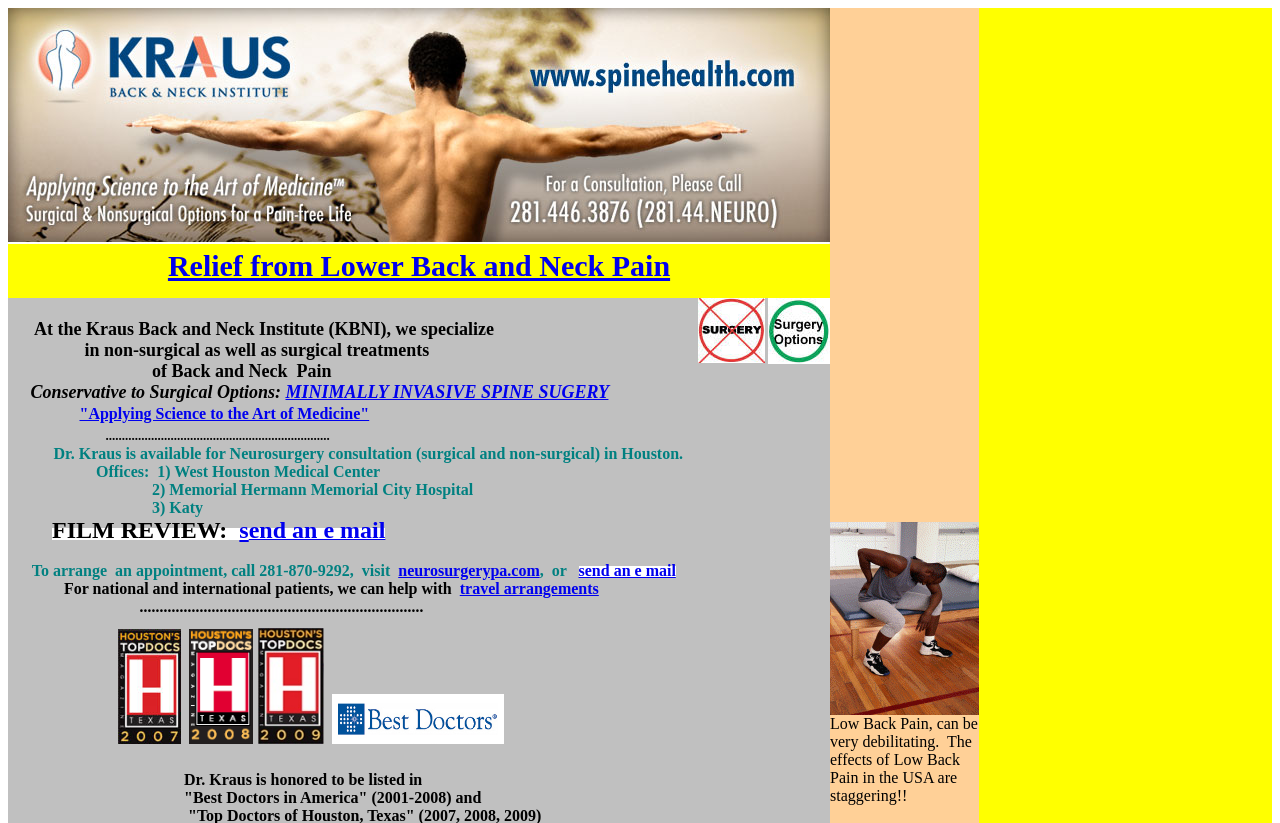Please find and generate the text of the main header of the webpage.

                           Job Postings in the Medical Field
                    Join The Houston Back and Neck Pain Support Group    
                              For website, animation, CD or DVD needs,
                           or to create an entire PDA or Palm presentation, visit cyberacuity.com       

Please scroll down for remainder of page